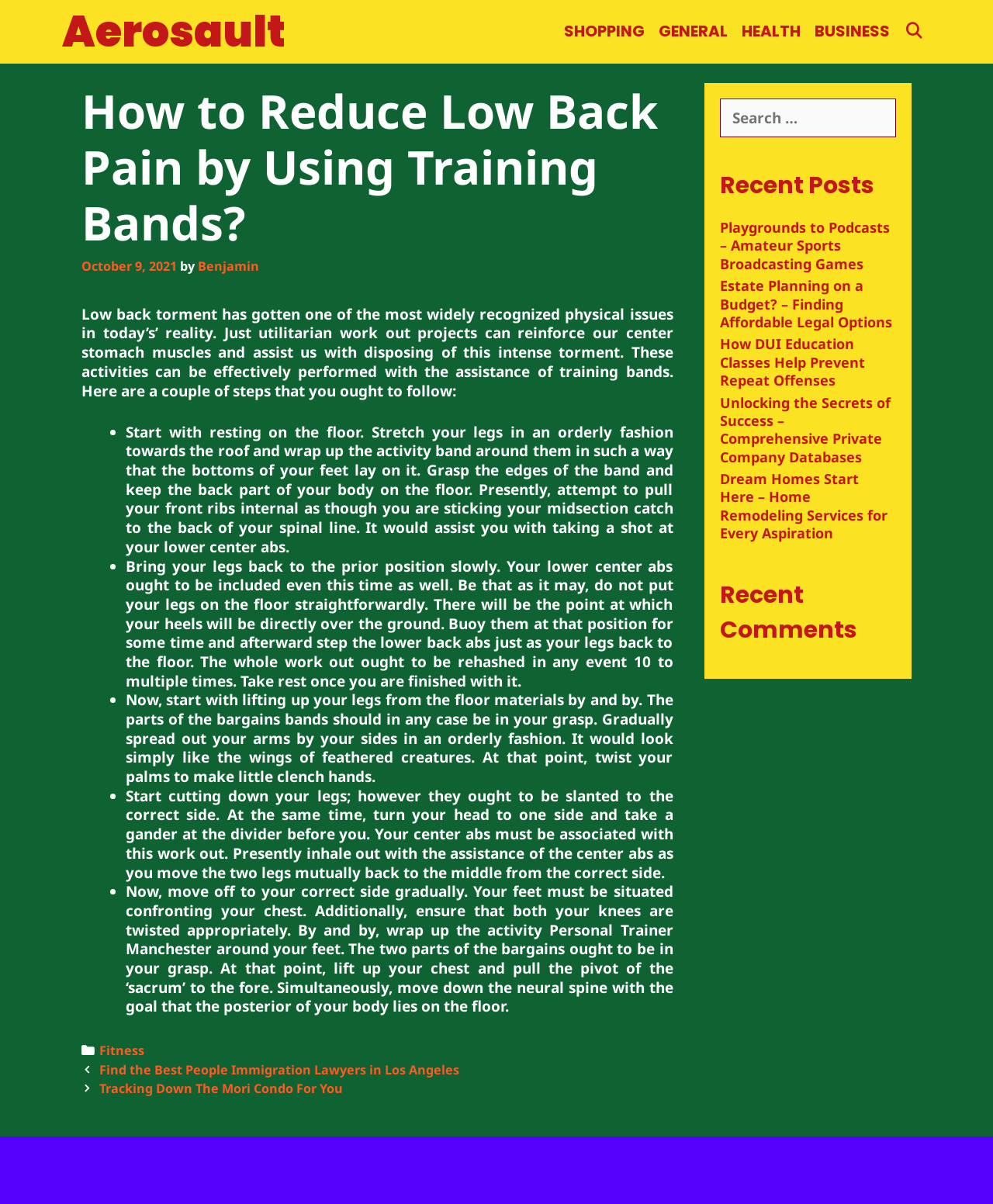What is the category of the article?
Answer with a single word or short phrase according to what you see in the image.

Fitness